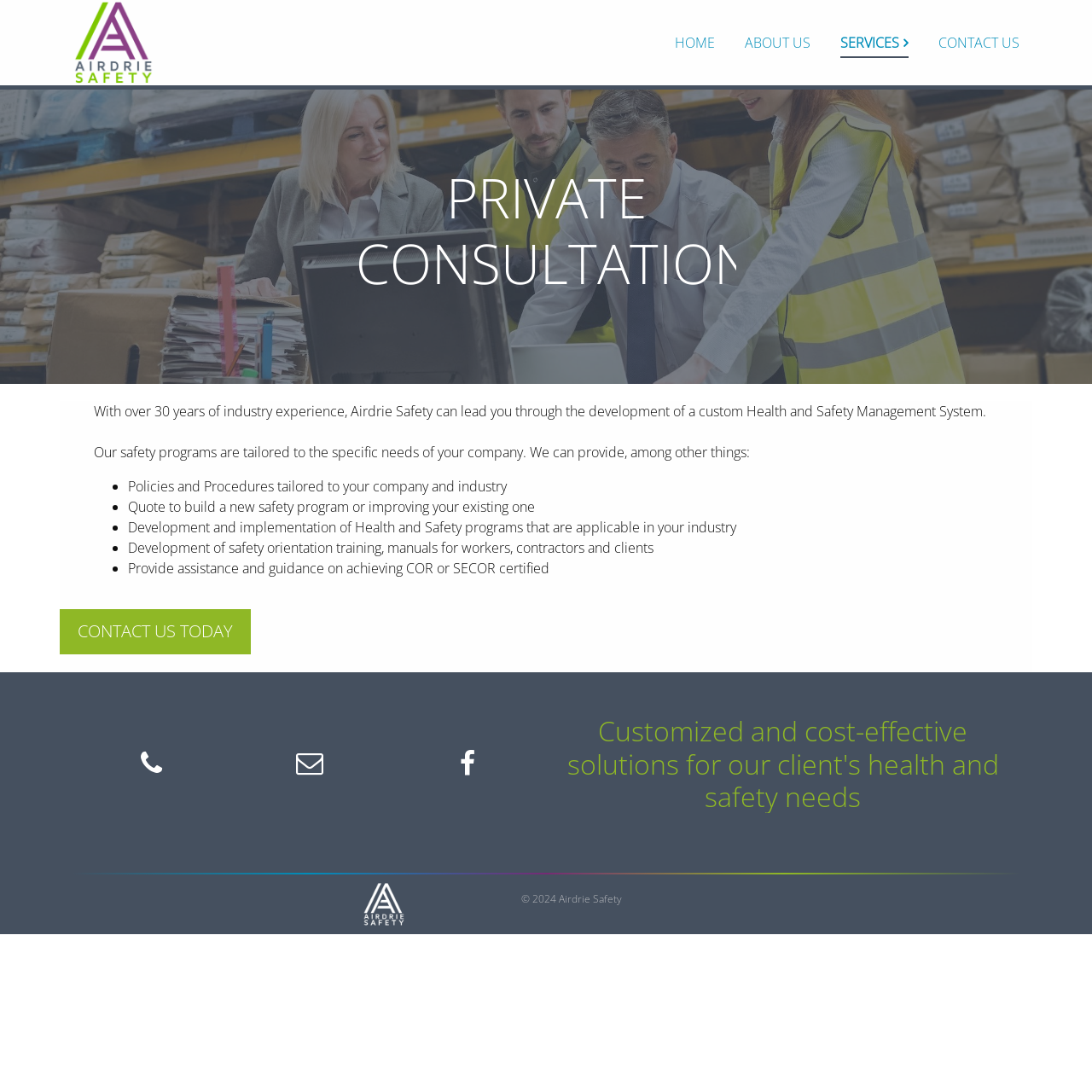Determine the bounding box coordinates of the element that should be clicked to execute the following command: "Click SERVICES".

[0.77, 0.03, 0.832, 0.053]